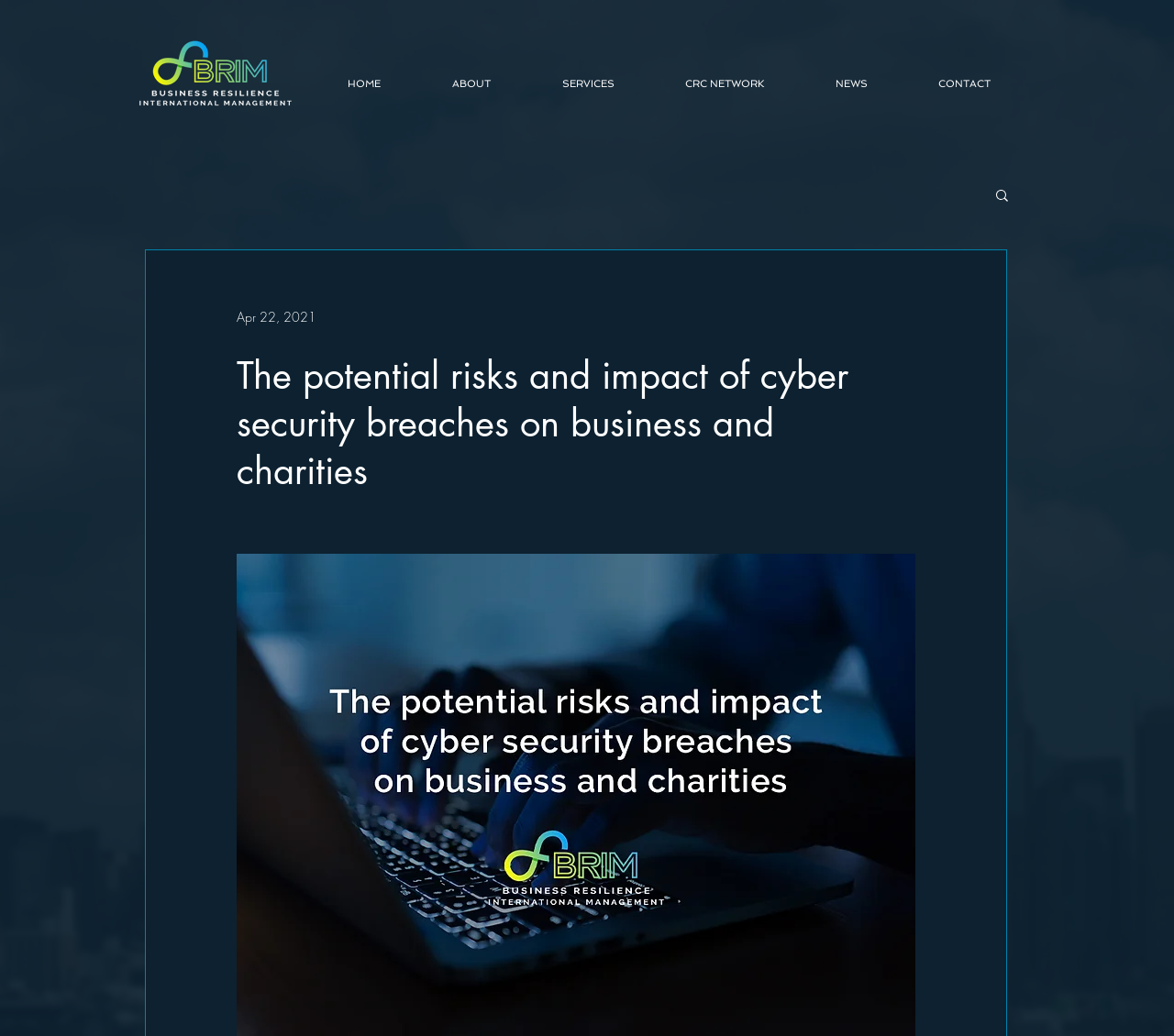Please give a short response to the question using one word or a phrase:
What is the date mentioned on the webpage?

Apr 22, 2021